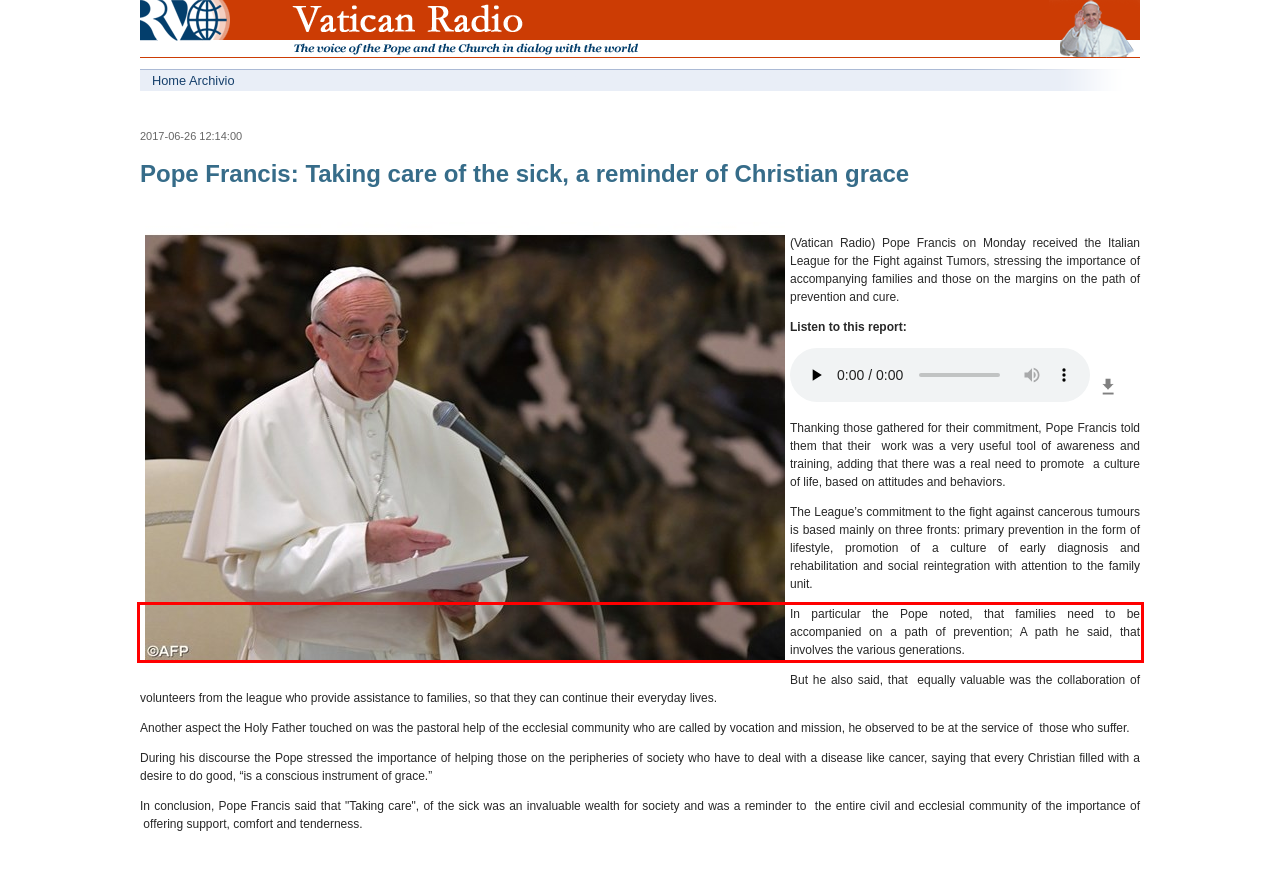Examine the webpage screenshot and use OCR to recognize and output the text within the red bounding box.

In particular the Pope noted, that families need to be accompanied on a path of prevention; A path he said, that involves the various generations.